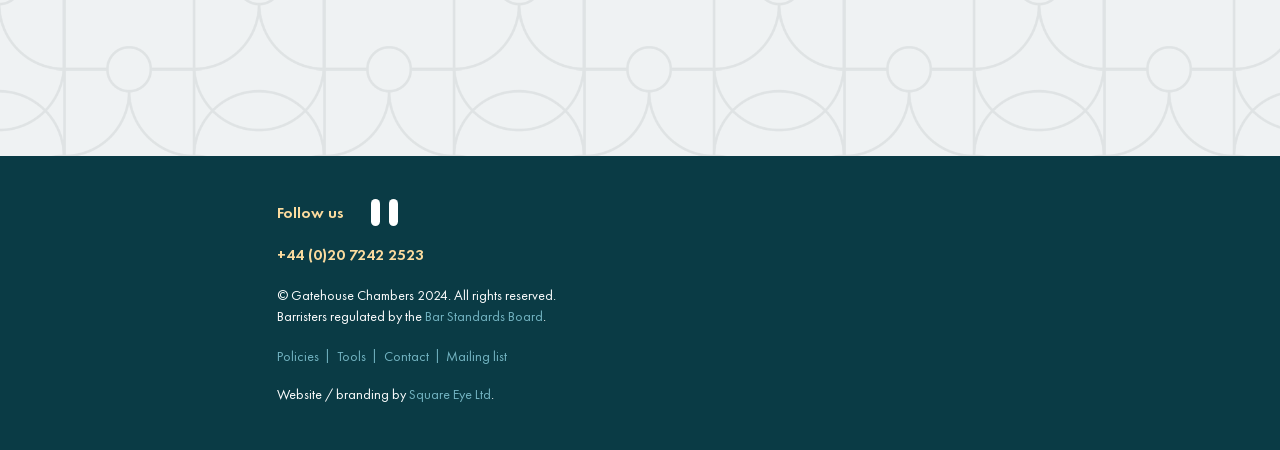Respond with a single word or phrase to the following question:
How many social media platforms can you follow the chambers on?

2